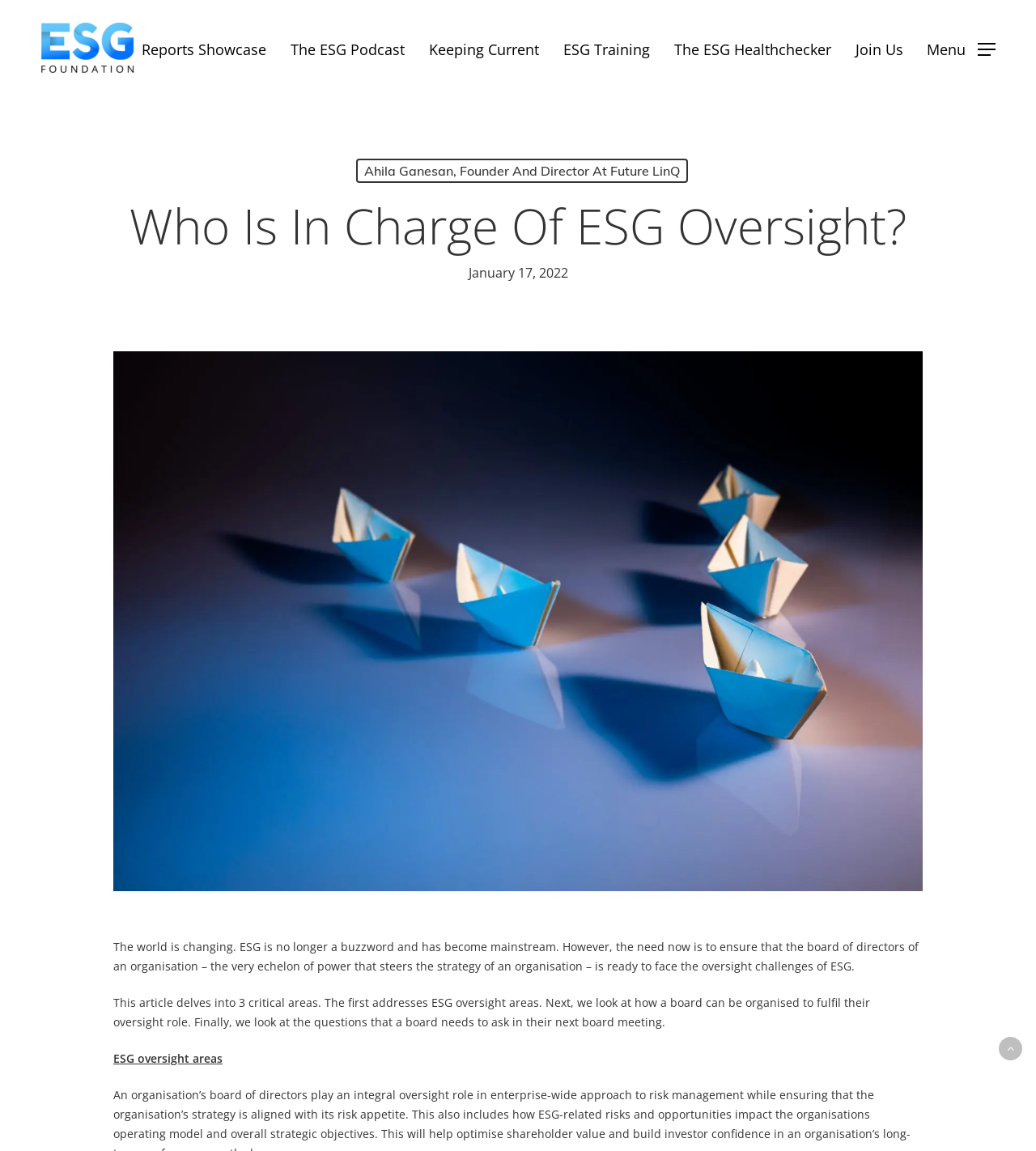Please indicate the bounding box coordinates for the clickable area to complete the following task: "Explore Reports Showcase". The coordinates should be specified as four float numbers between 0 and 1, i.e., [left, top, right, bottom].

[0.125, 0.038, 0.269, 0.047]